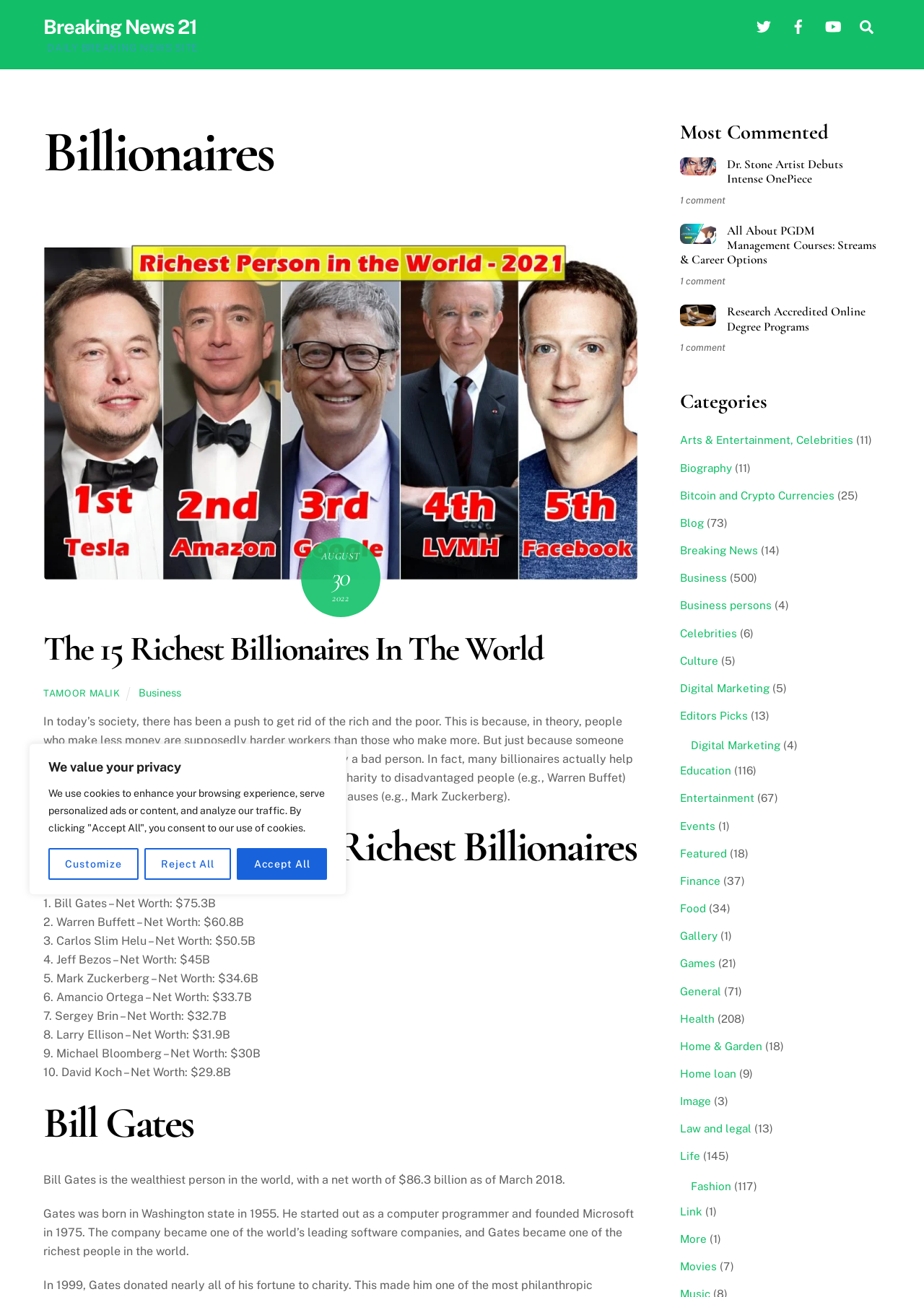Use a single word or phrase to answer the following:
What is the title of the latest article?

The 15 Richest Billionaires In The World